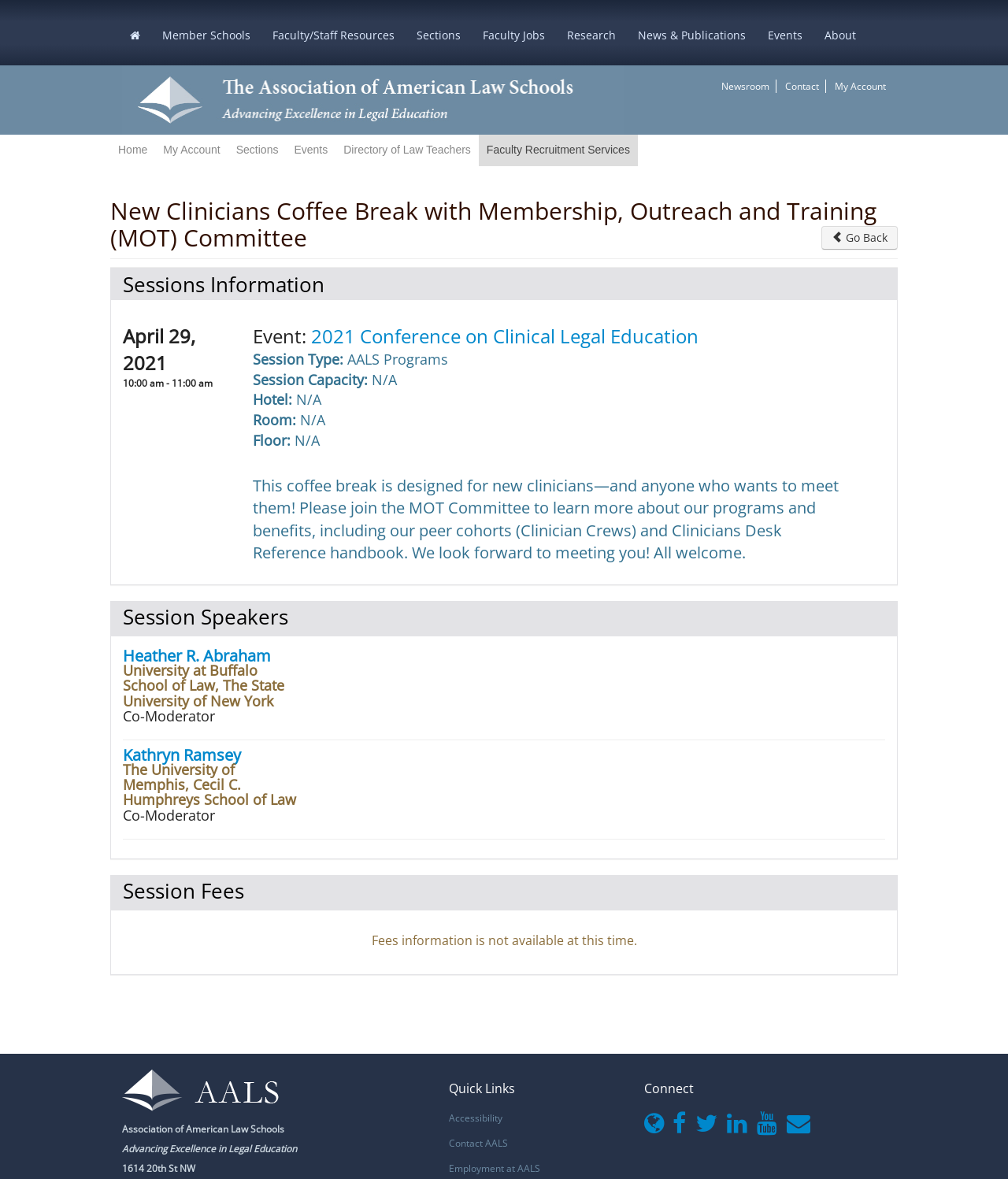Locate the bounding box coordinates of the item that should be clicked to fulfill the instruction: "Click the 'Go Back' button".

[0.815, 0.192, 0.891, 0.212]